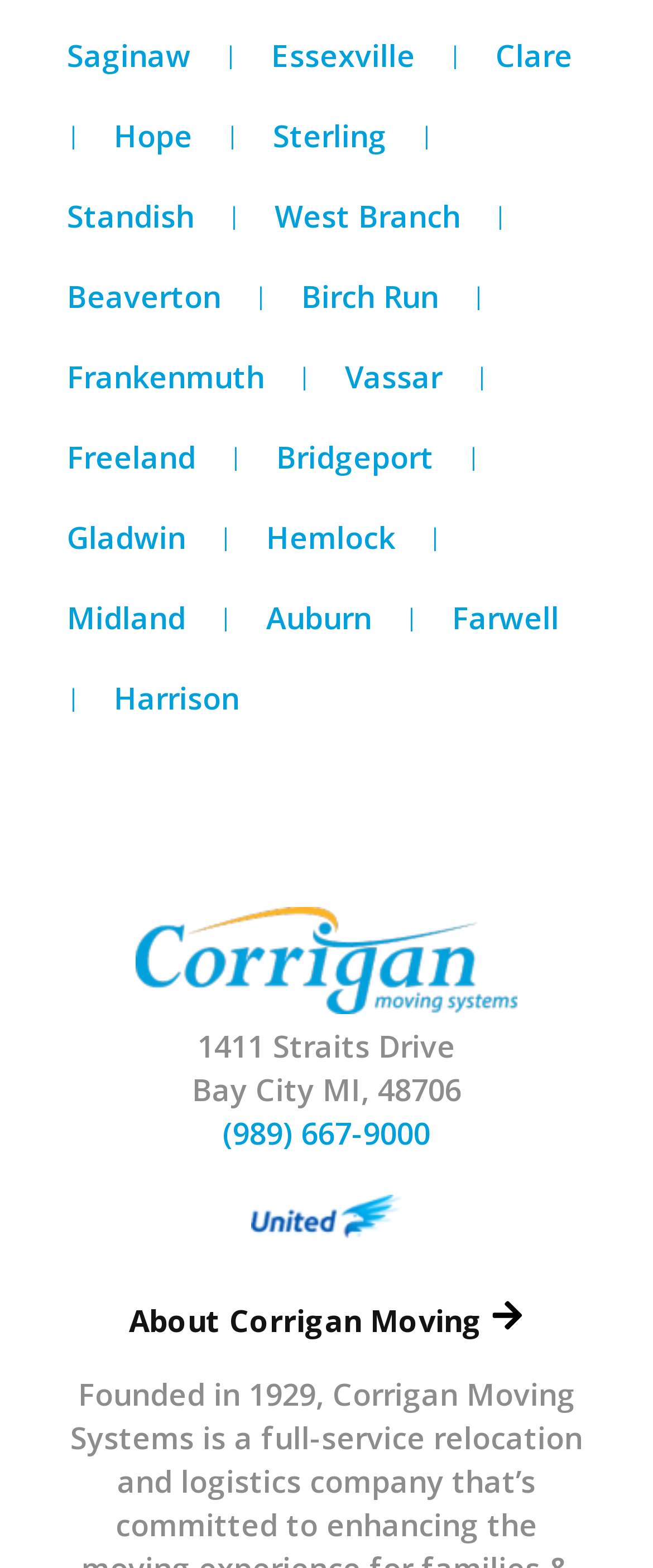Find the bounding box coordinates of the element I should click to carry out the following instruction: "Click on Saginaw".

[0.103, 0.022, 0.292, 0.048]